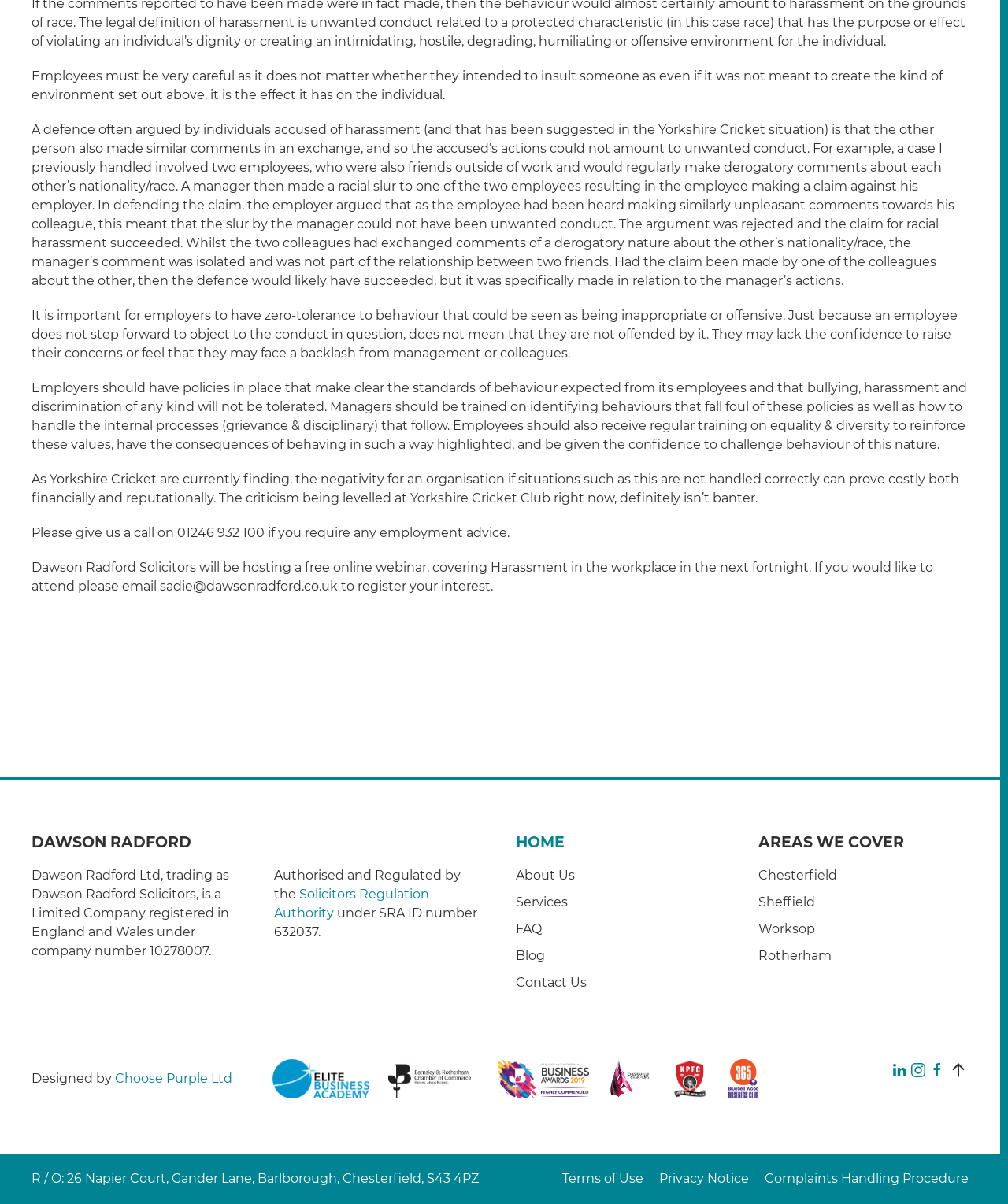Please locate the UI element described by "HOME" and provide its bounding box coordinates.

[0.512, 0.692, 0.56, 0.707]